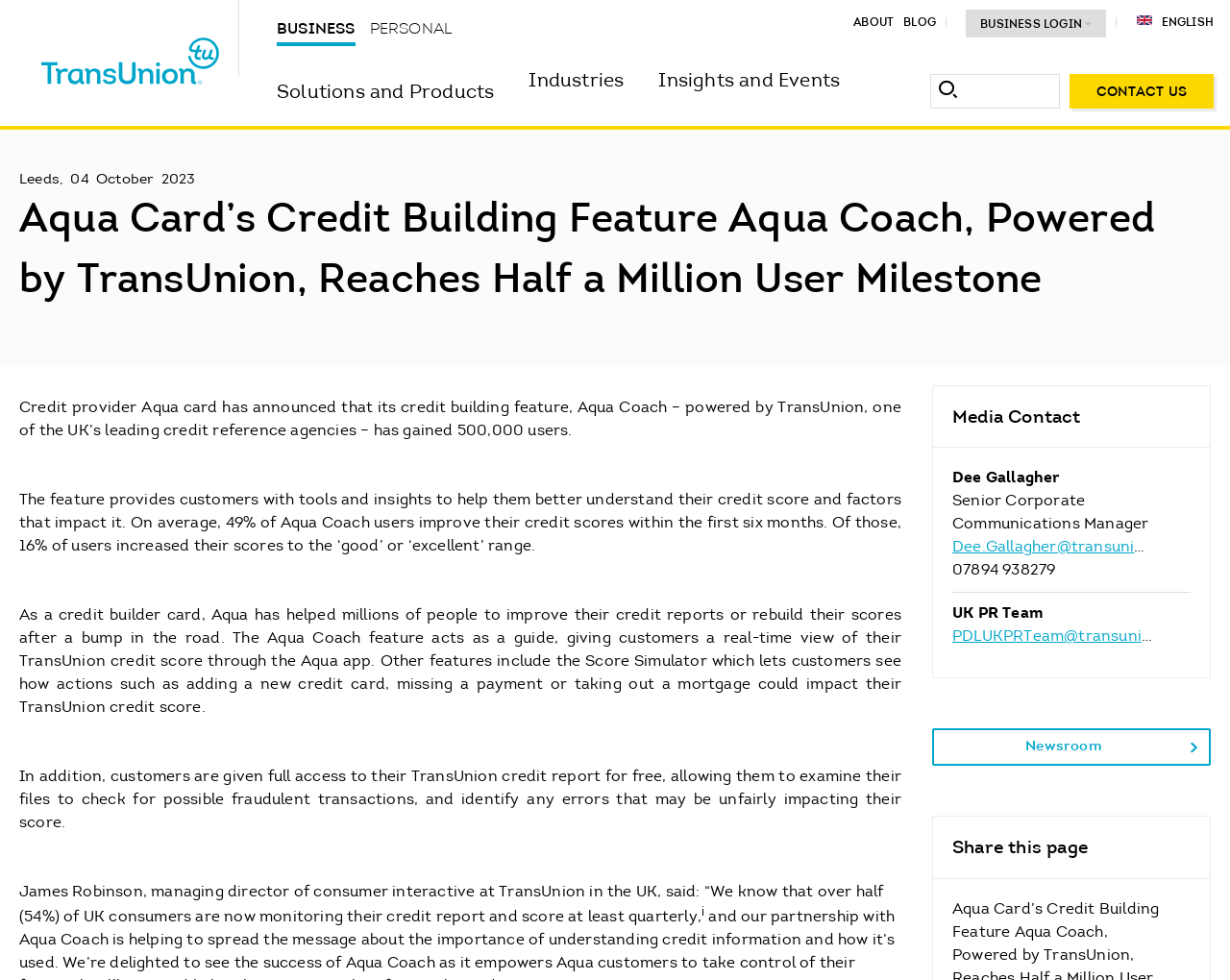What is the email address of the Senior Corporate Communications Manager?
Identify the answer in the screenshot and reply with a single word or phrase.

Dee.Gallagher@transunion.co.uk